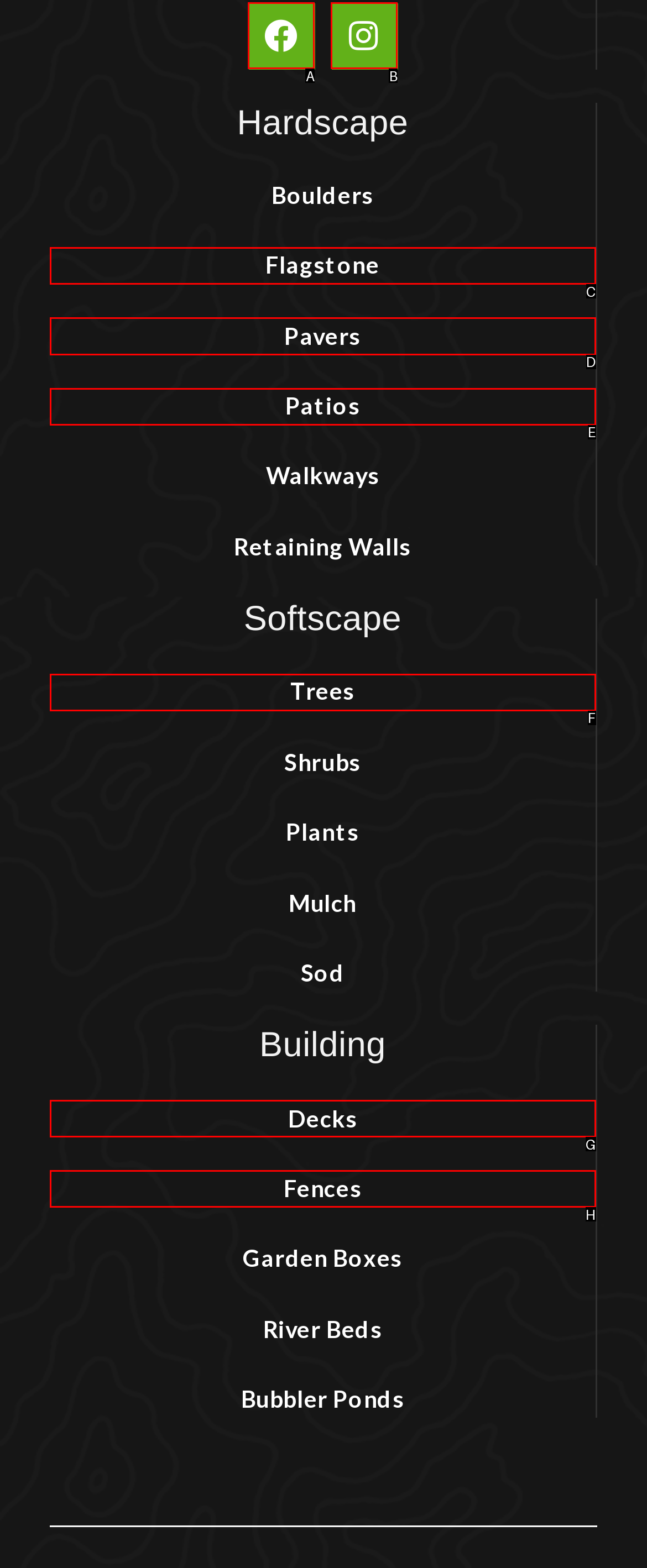Based on the element description: Pavers, choose the HTML element that matches best. Provide the letter of your selected option.

D